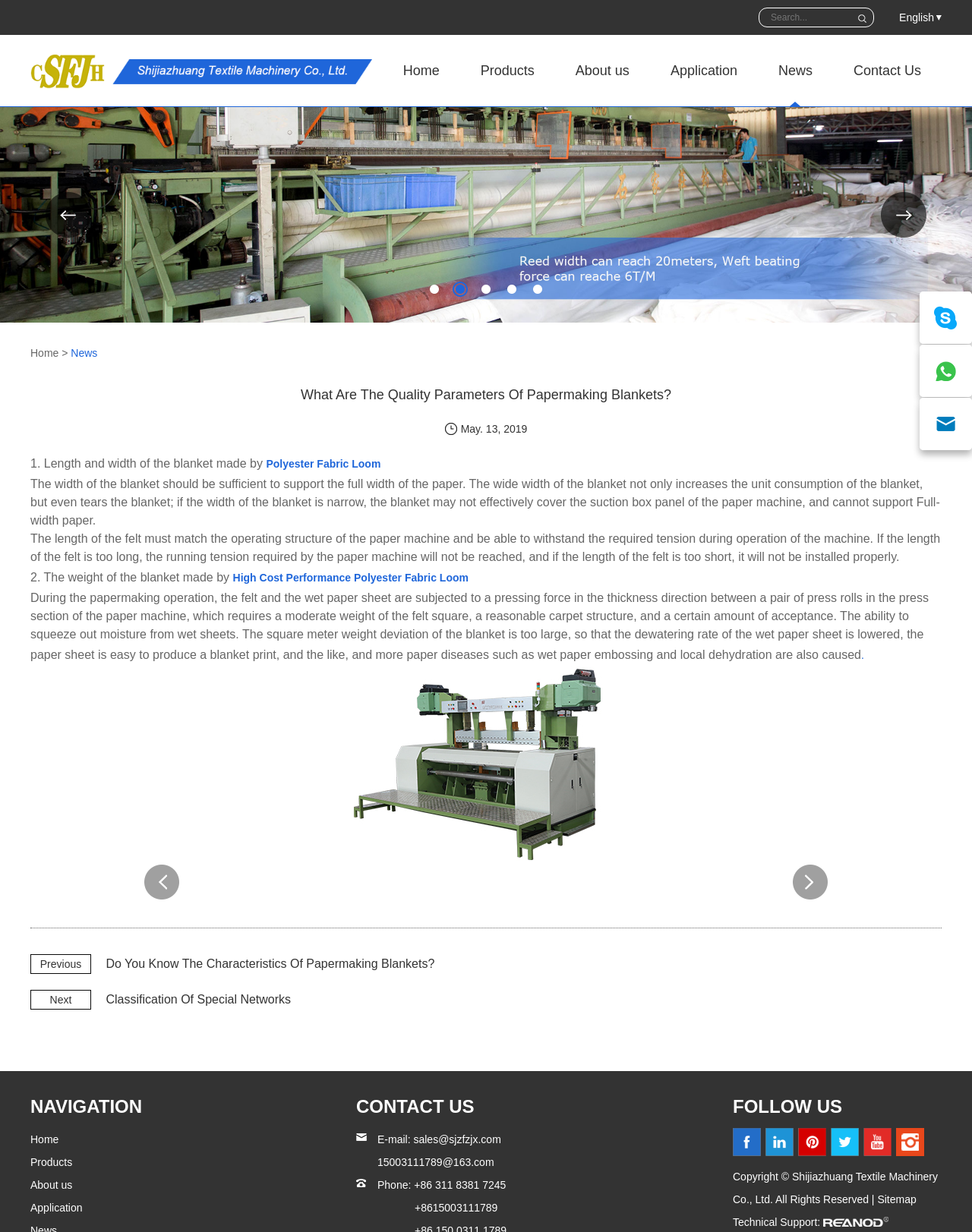Find and specify the bounding box coordinates that correspond to the clickable region for the instruction: "Go to the kernel-janitors list".

None